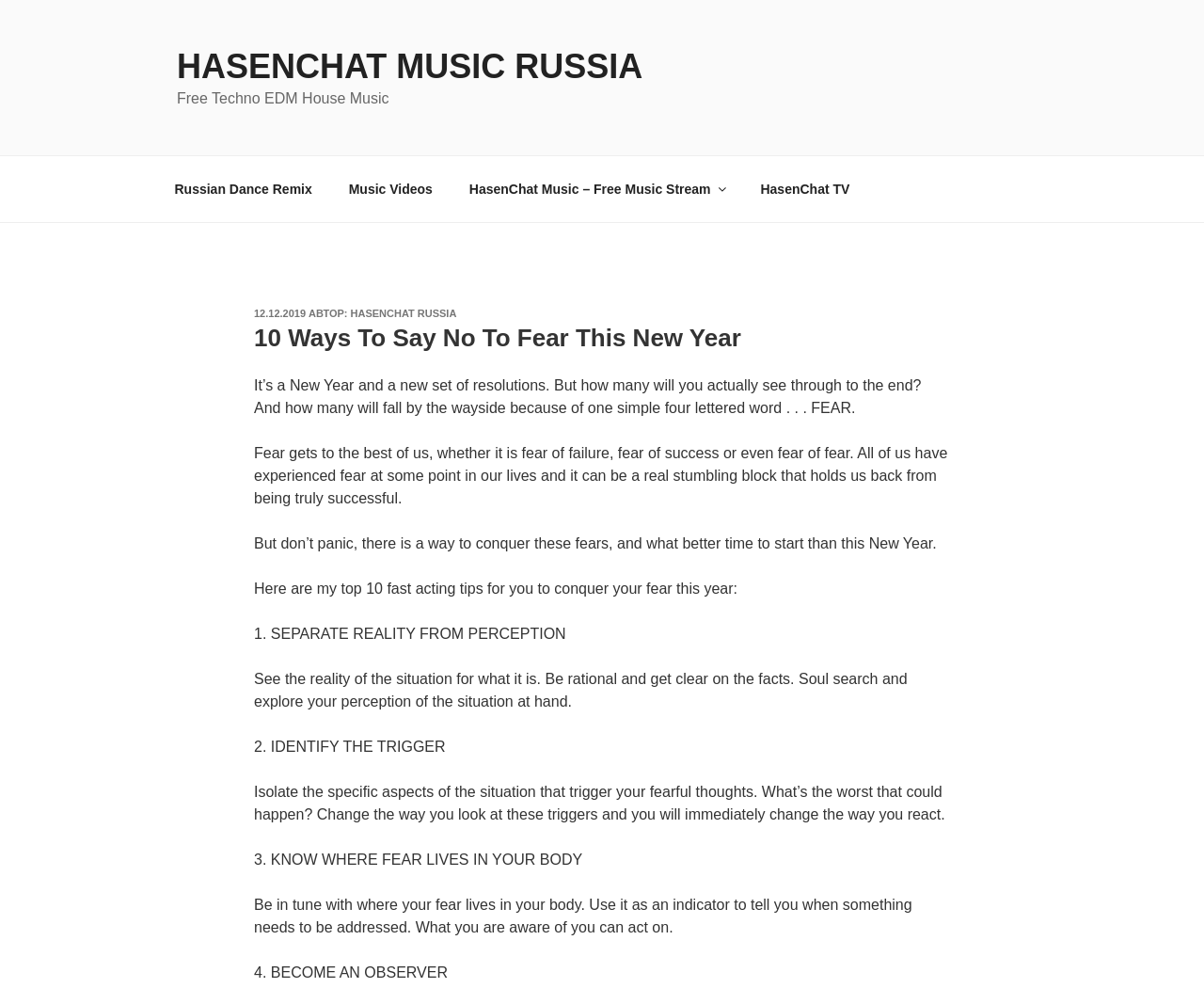Locate the bounding box of the UI element defined by this description: "Music Videos". The coordinates should be given as four float numbers between 0 and 1, formatted as [left, top, right, bottom].

[0.276, 0.165, 0.373, 0.211]